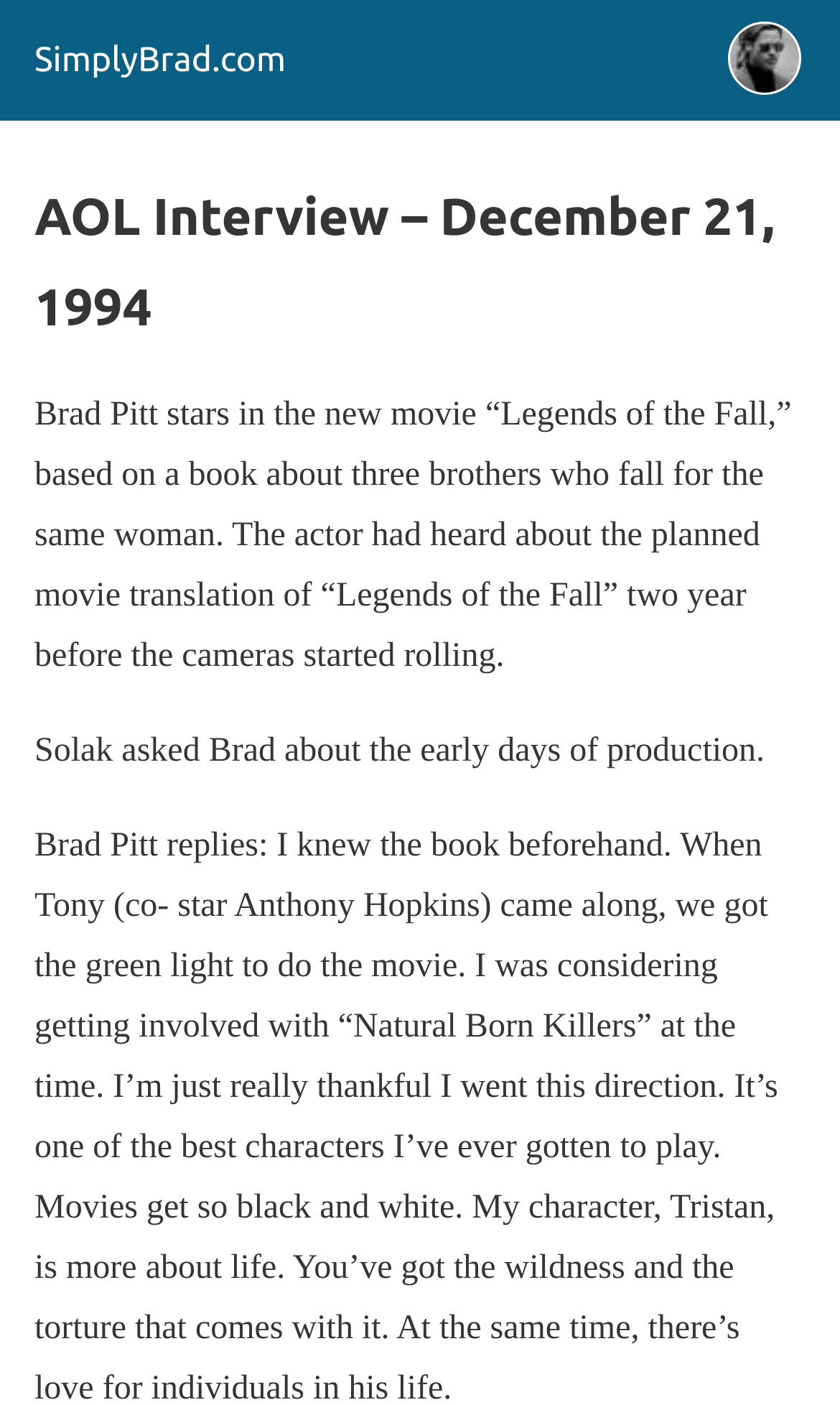Determine the bounding box for the described UI element: "SimplyBrad.com".

[0.041, 0.029, 0.34, 0.057]